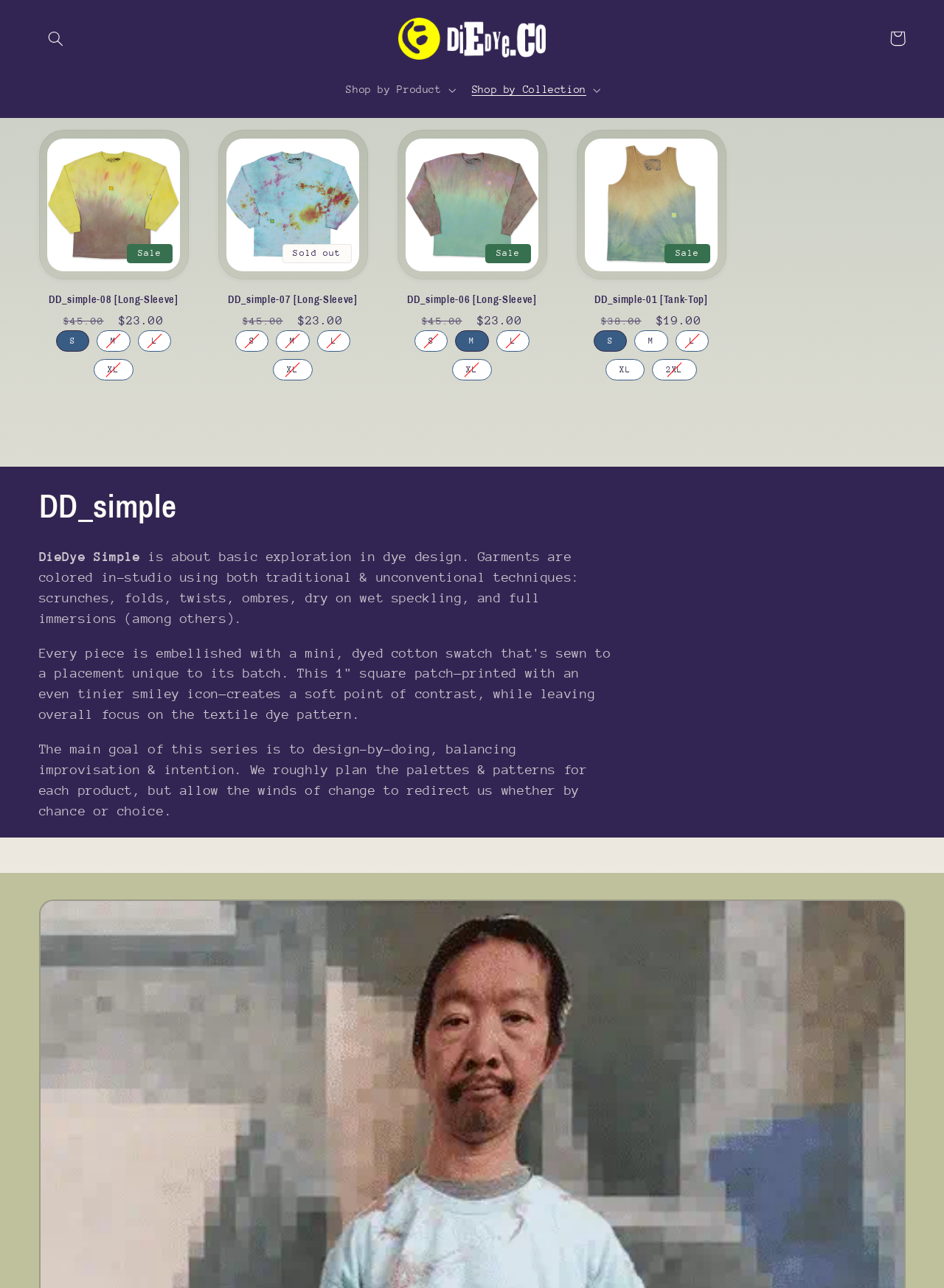Generate a comprehensive description of the webpage content.

The webpage is about DieDye Simple, a collection of garments that explore basic dye design techniques. At the top, there is a search button and a link to the DieDye.Co website, accompanied by the website's logo. Below this, there are three buttons: "Shop by Product", "Shop by Collection", and "Cart", which has a popup dialog.

The main content of the page is a collection of garment products, each with an image, a heading, and pricing information. There are four products in total, each with a similar layout. The products are arranged horizontally, with the first product on the left and the last product on the right.

Each product has an image, a heading that includes the product name and its status (e.g., "Sale" or "Sold out"), and pricing information that includes the regular price, sale price, and size options. The size options are presented as radio buttons, with options ranging from "S" to "XL" or "2XL" depending on the product.

Below the product images, there is a heading that reads "Collection: DD_simple" and a brief description of the collection, which explains that DieDye Simple is about basic exploration in dye design using various techniques. The description also mentions the goal of the series, which is to balance improvisation and intention in the design process.

Overall, the webpage has a clean and organized layout, with a focus on showcasing the products and providing detailed information about each one.